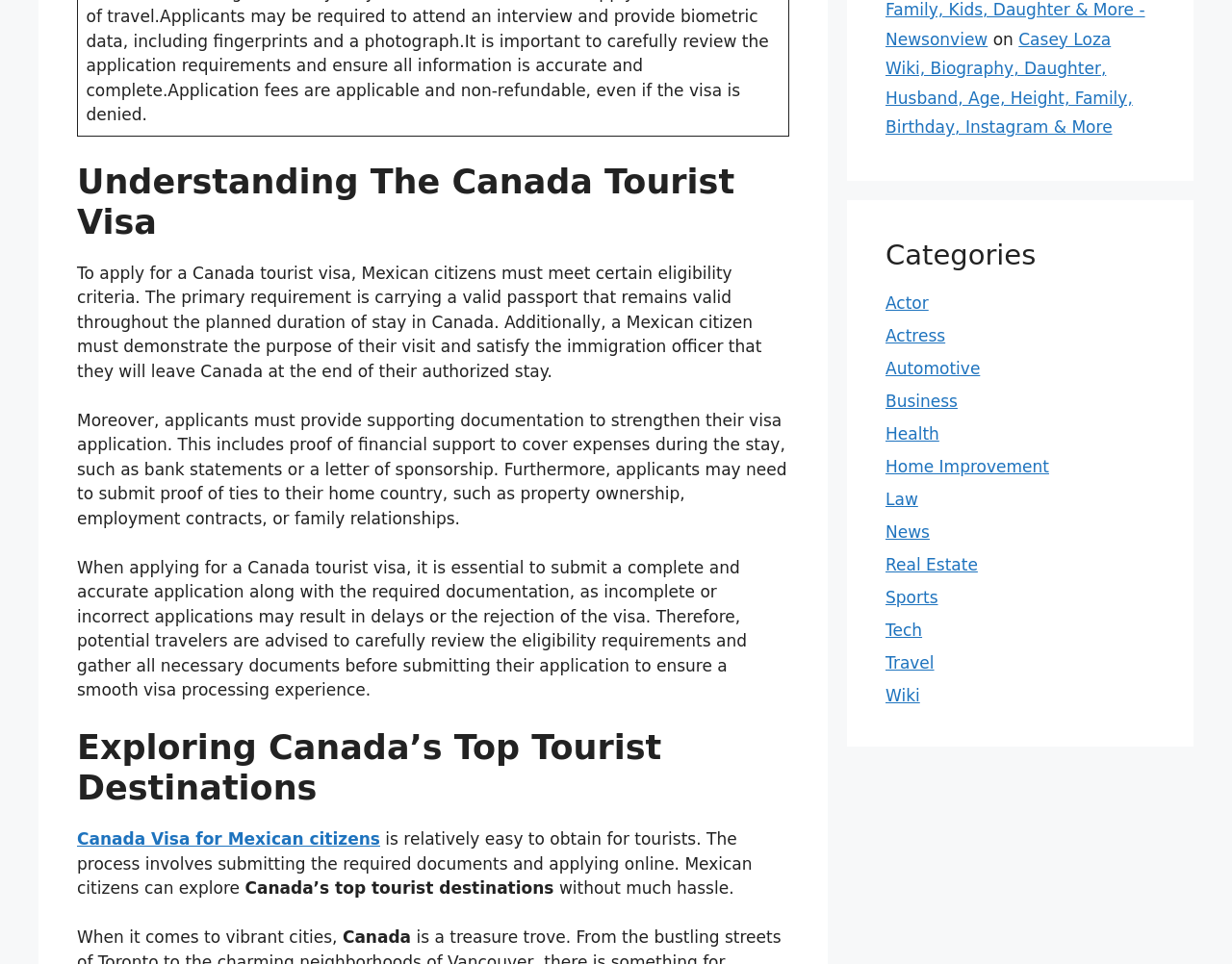Examine the image carefully and respond to the question with a detailed answer: 
What type of documentation may be required to strengthen a visa application?

The webpage mentions that applicants must provide supporting documentation to strengthen their visa application, which includes proof of financial support to cover expenses during the stay, such as bank statements or a letter of sponsorship.